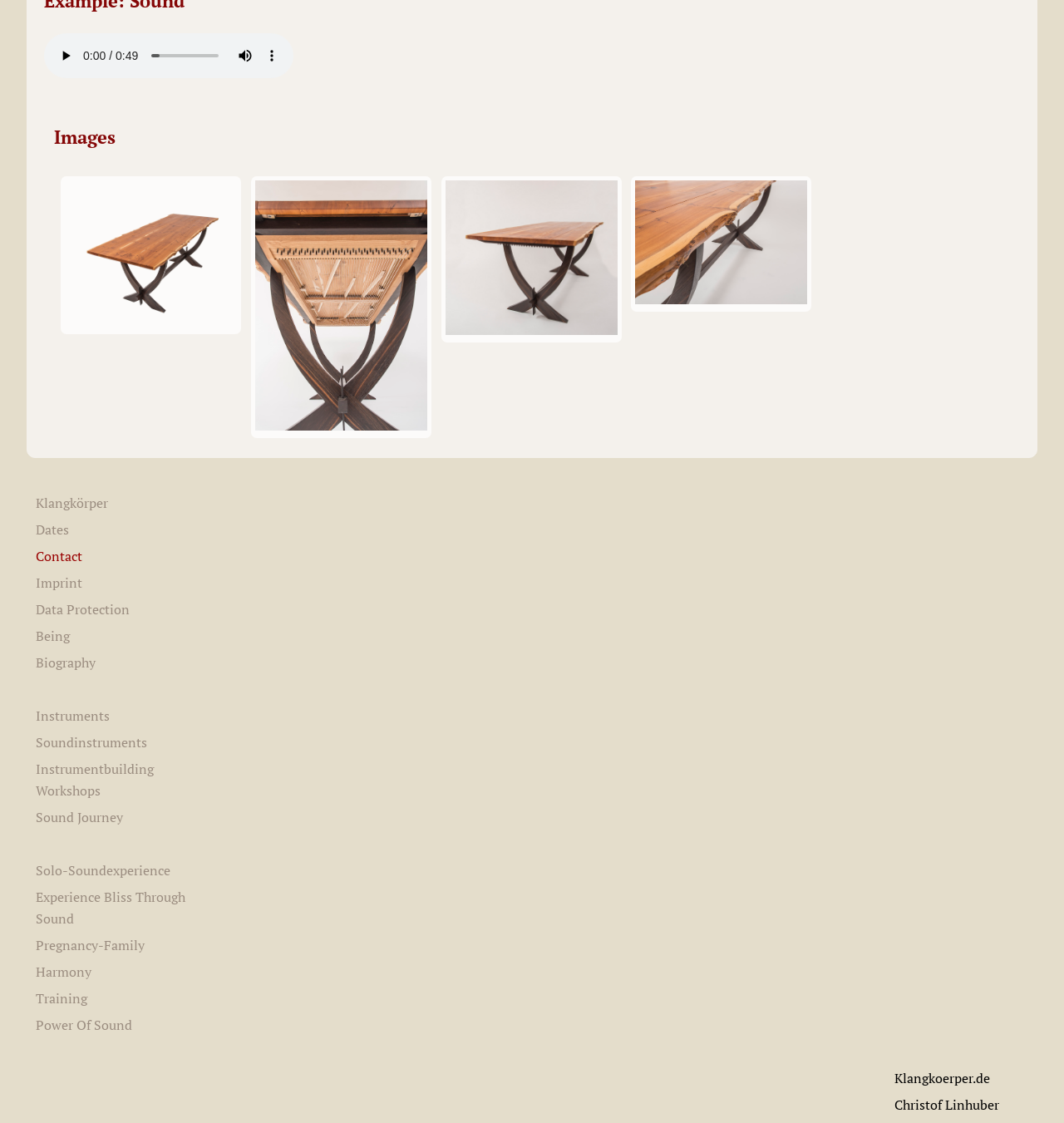Pinpoint the bounding box coordinates of the clickable element to carry out the following instruction: "open the first image."

[0.061, 0.275, 0.223, 0.295]